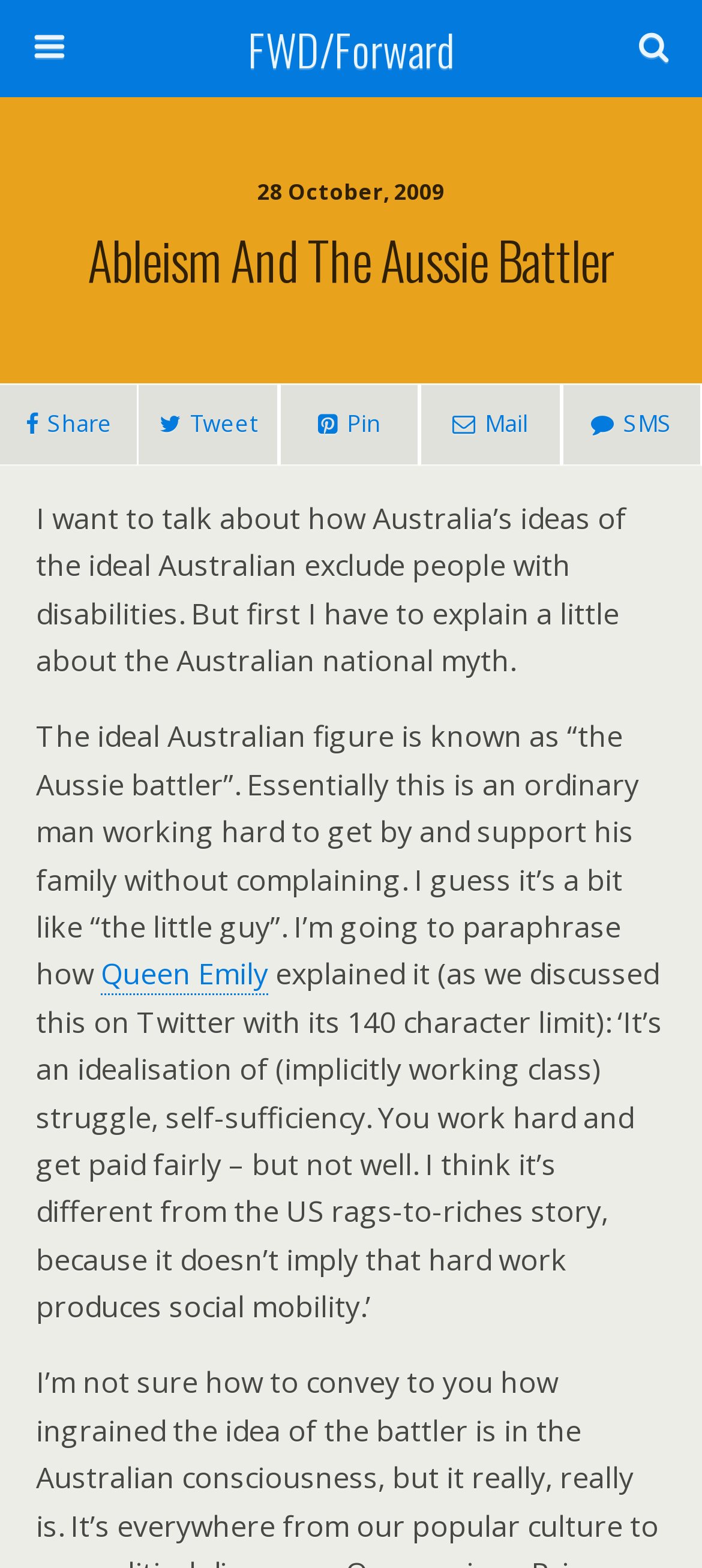Provide a single word or phrase to answer the given question: 
How many social media sharing links are available?

4